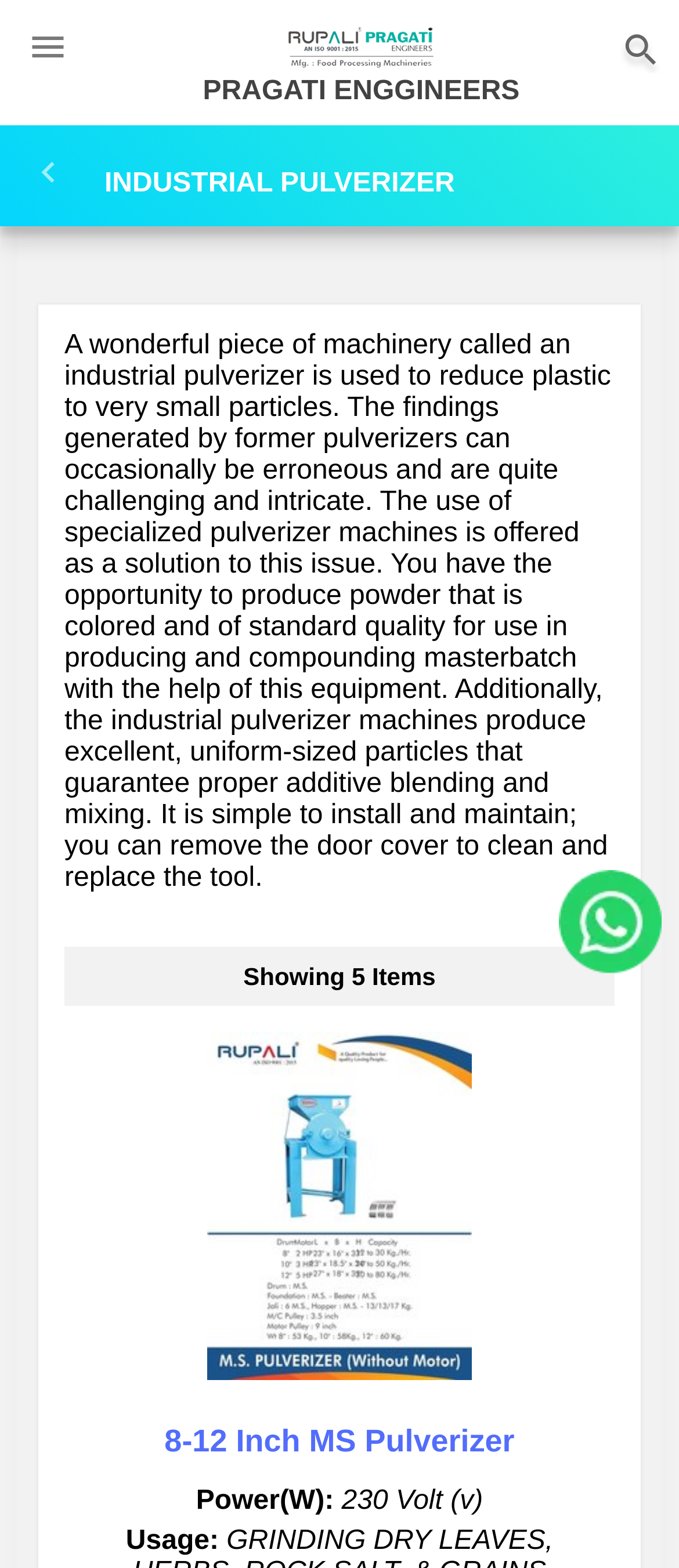Given the webpage screenshot and the description, determine the bounding box coordinates (top-left x, top-left y, bottom-right x, bottom-right y) that define the location of the UI element matching this description: 8-12 Inch MS Pulverizer

[0.121, 0.908, 0.879, 0.931]